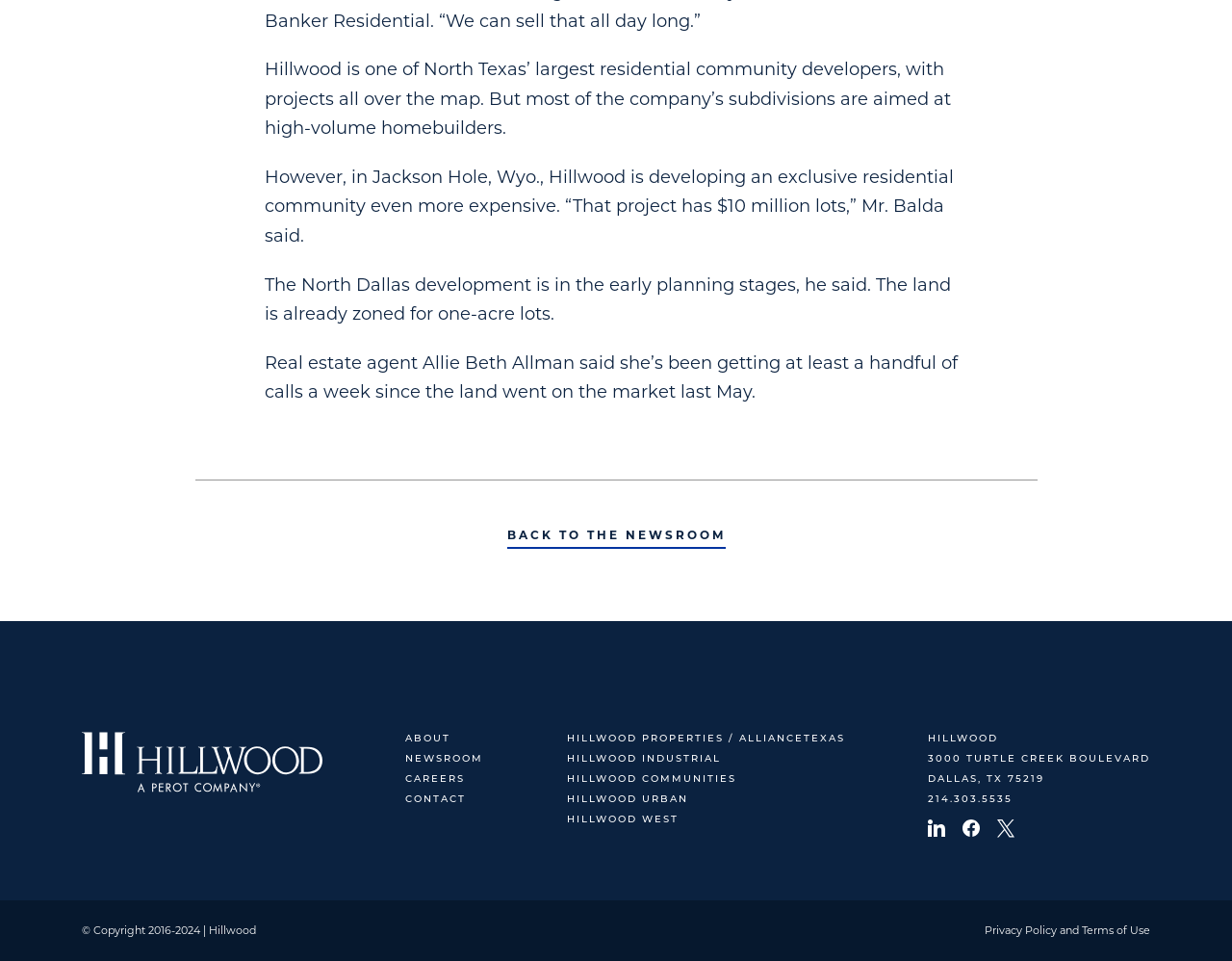Can you find the bounding box coordinates for the element that needs to be clicked to execute this instruction: "Read about Hillwood"? The coordinates should be given as four float numbers between 0 and 1, i.e., [left, top, right, bottom].

[0.329, 0.762, 0.366, 0.775]